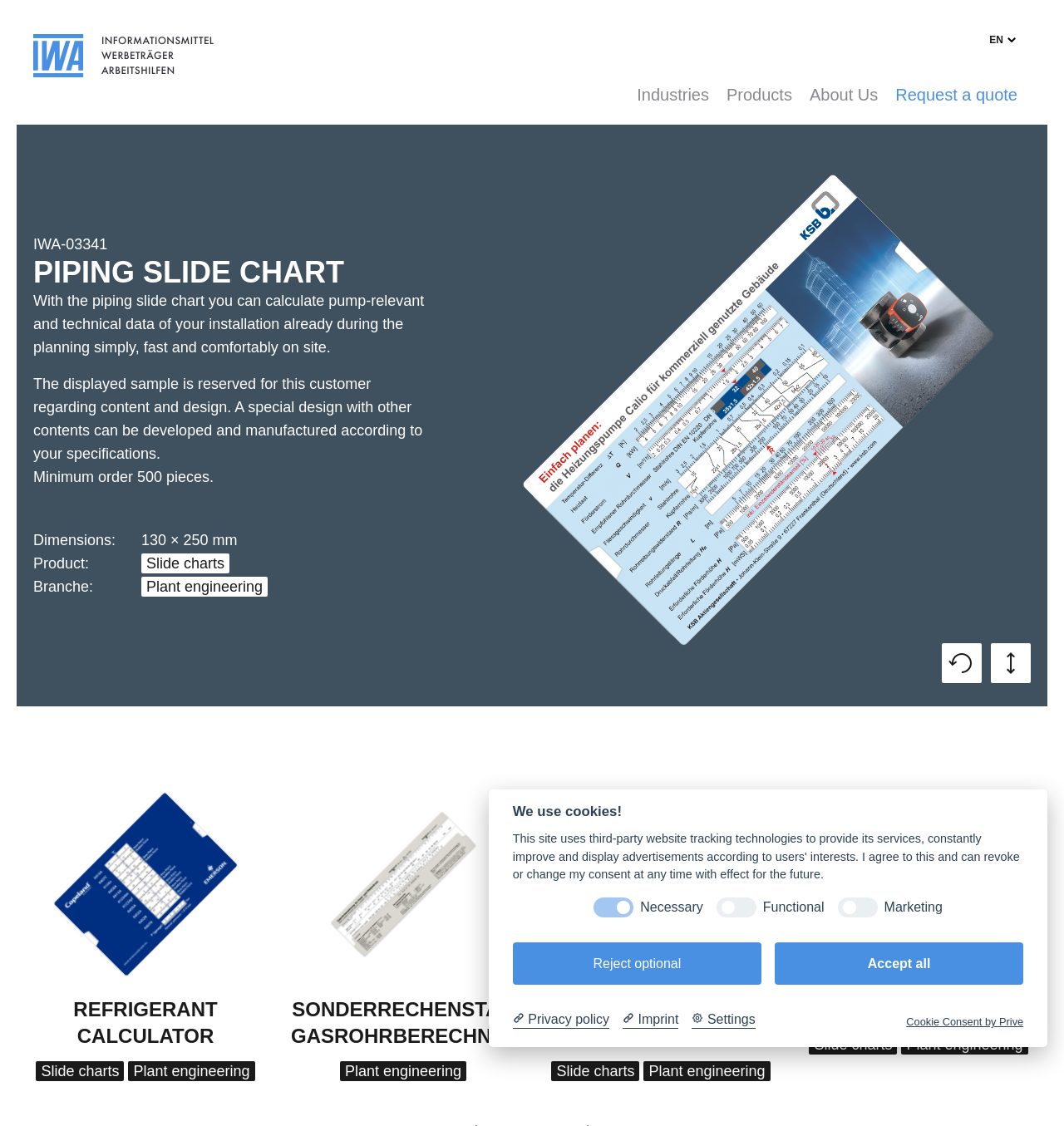Determine the bounding box coordinates of the clickable region to follow the instruction: "Click on the 'PHARMACEUTICAL' link".

[0.295, 0.099, 0.487, 0.217]